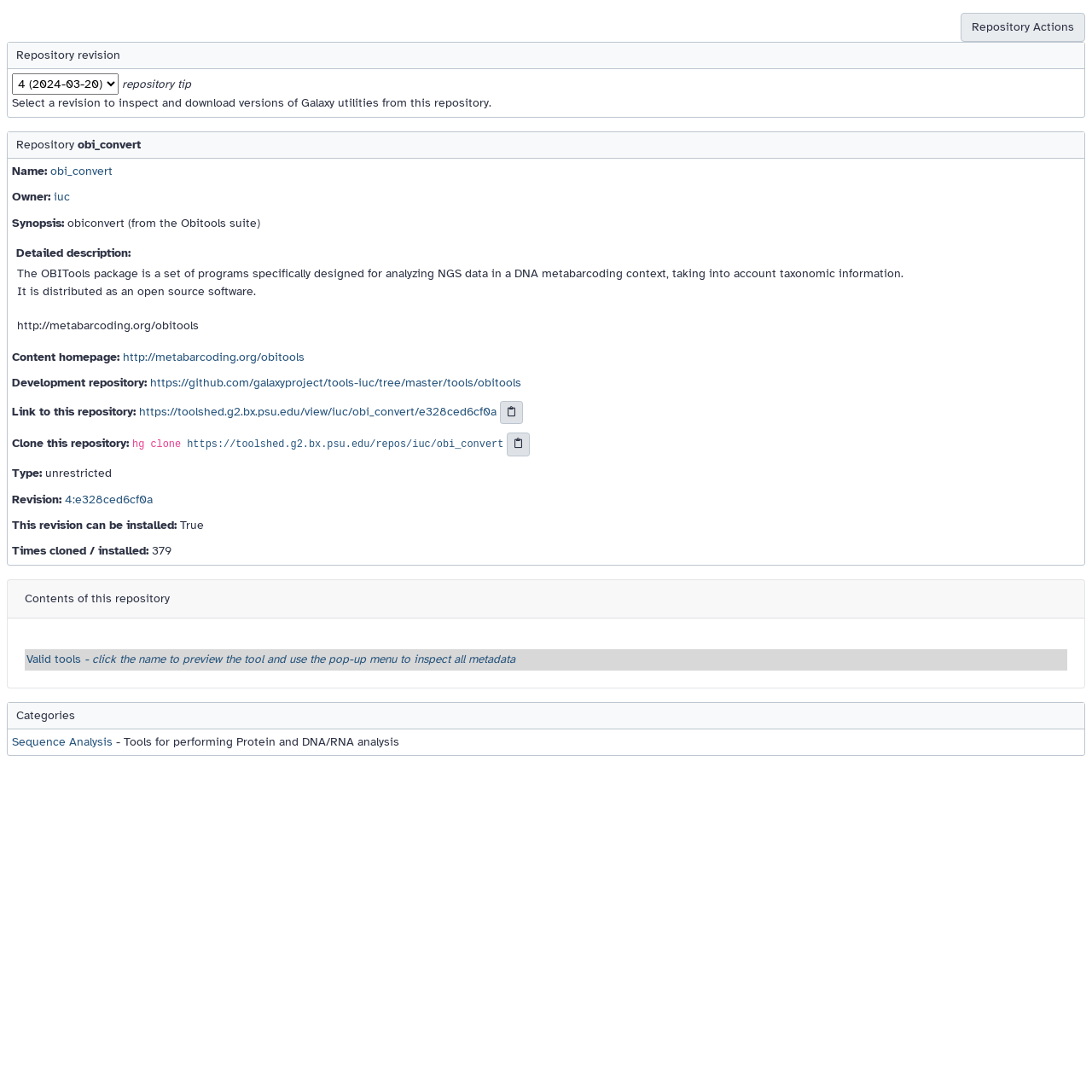Highlight the bounding box coordinates of the element you need to click to perform the following instruction: "Select a revision from the combobox."

[0.011, 0.067, 0.109, 0.087]